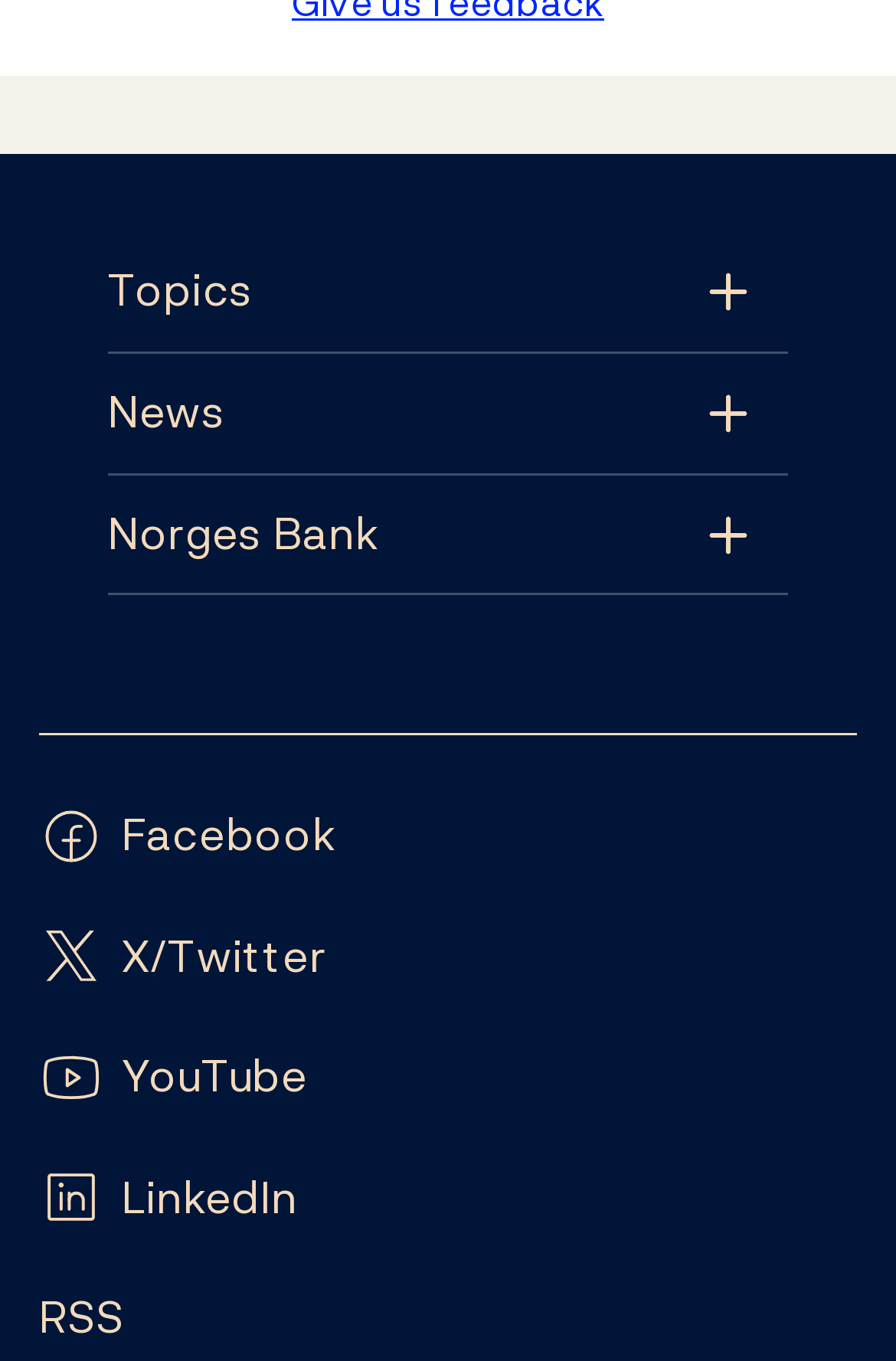Please identify the coordinates of the bounding box for the clickable region that will accomplish this instruction: "Subscribe".

[0.121, 0.544, 0.879, 0.649]